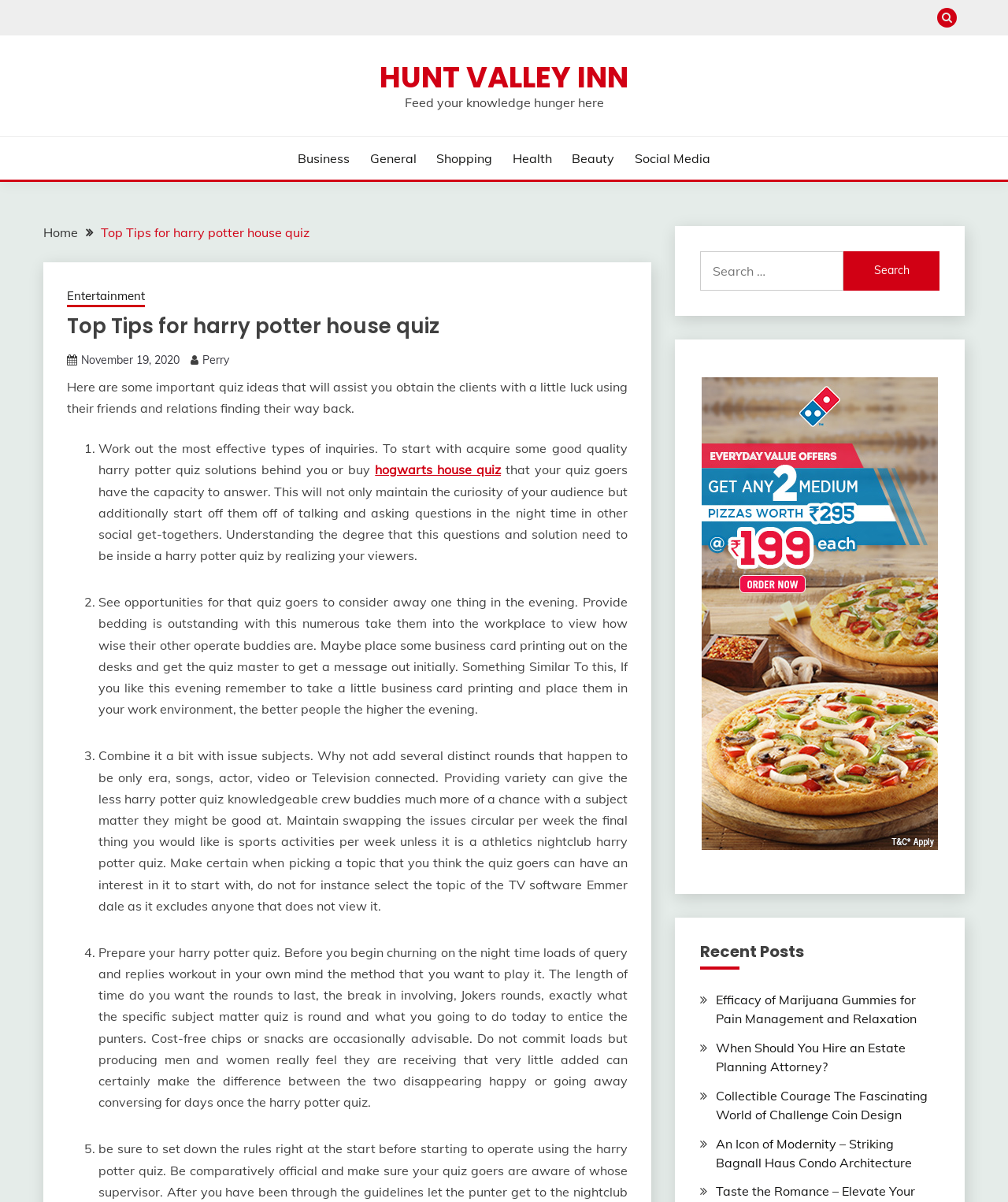Identify and extract the heading text of the webpage.

Top Tips for harry potter house quiz